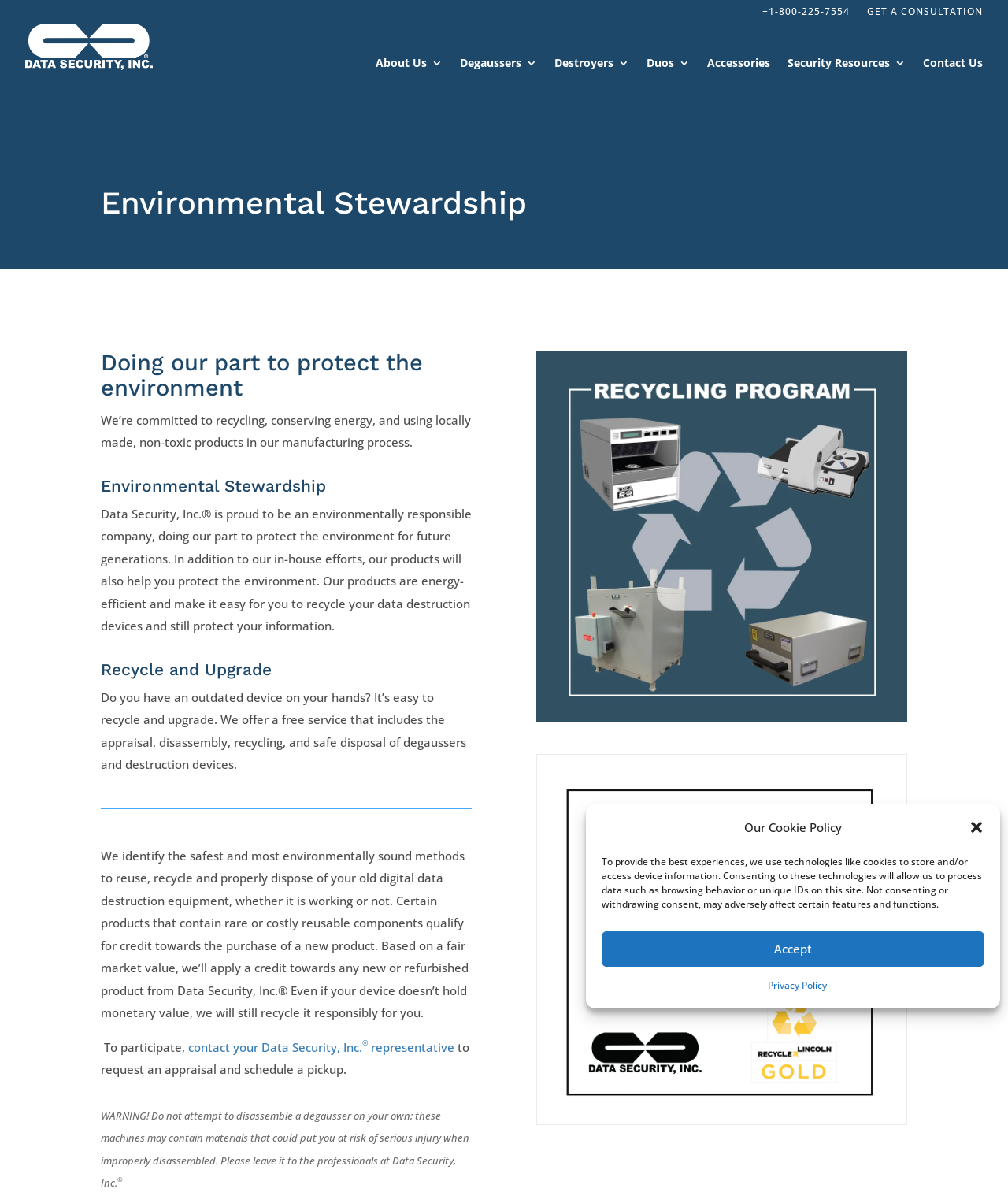Please locate the bounding box coordinates of the region I need to click to follow this instruction: "Get a consultation".

[0.86, 0.005, 0.975, 0.02]